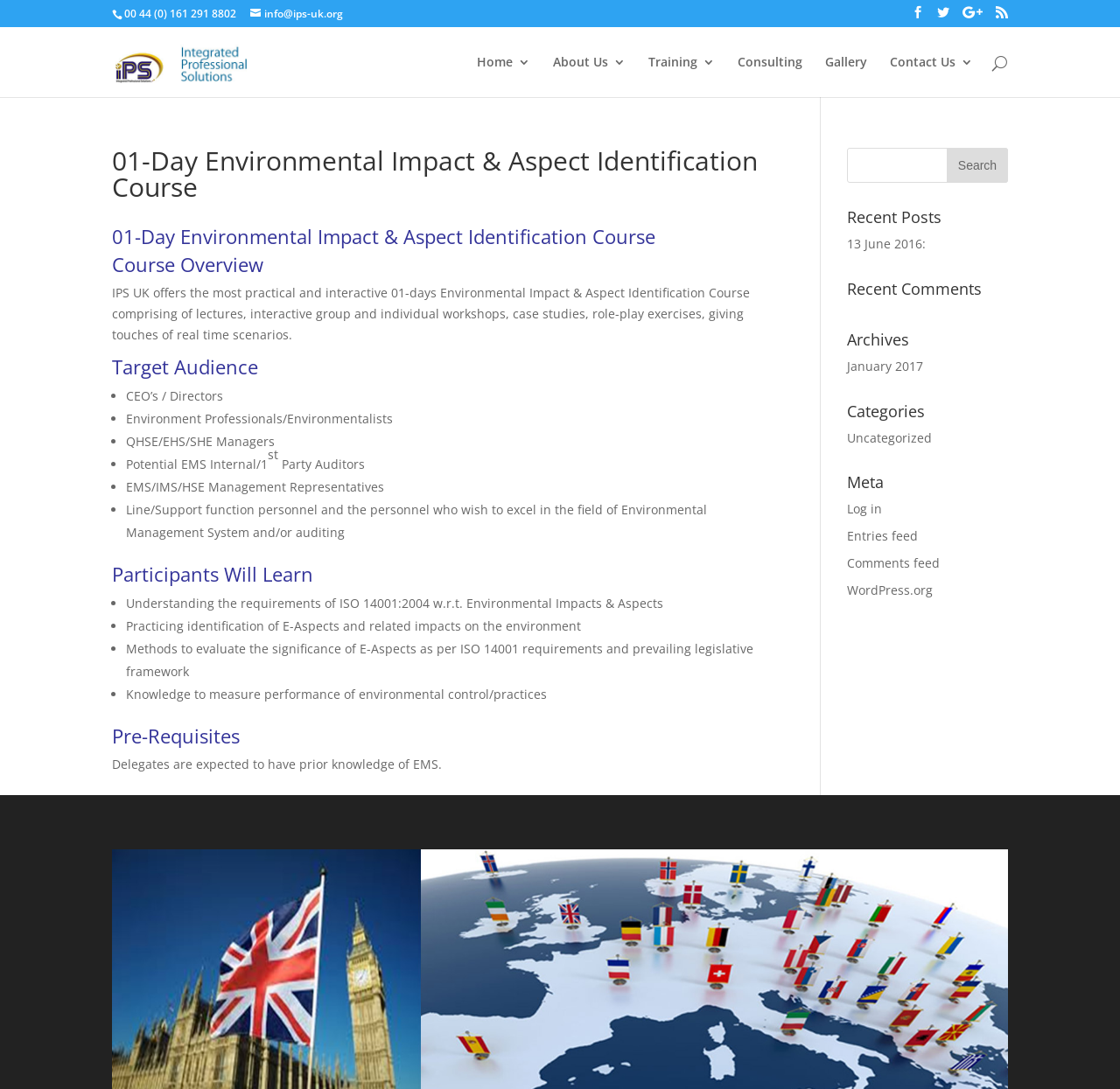Please find the bounding box coordinates of the section that needs to be clicked to achieve this instruction: "Log in to the website".

[0.756, 0.46, 0.788, 0.475]